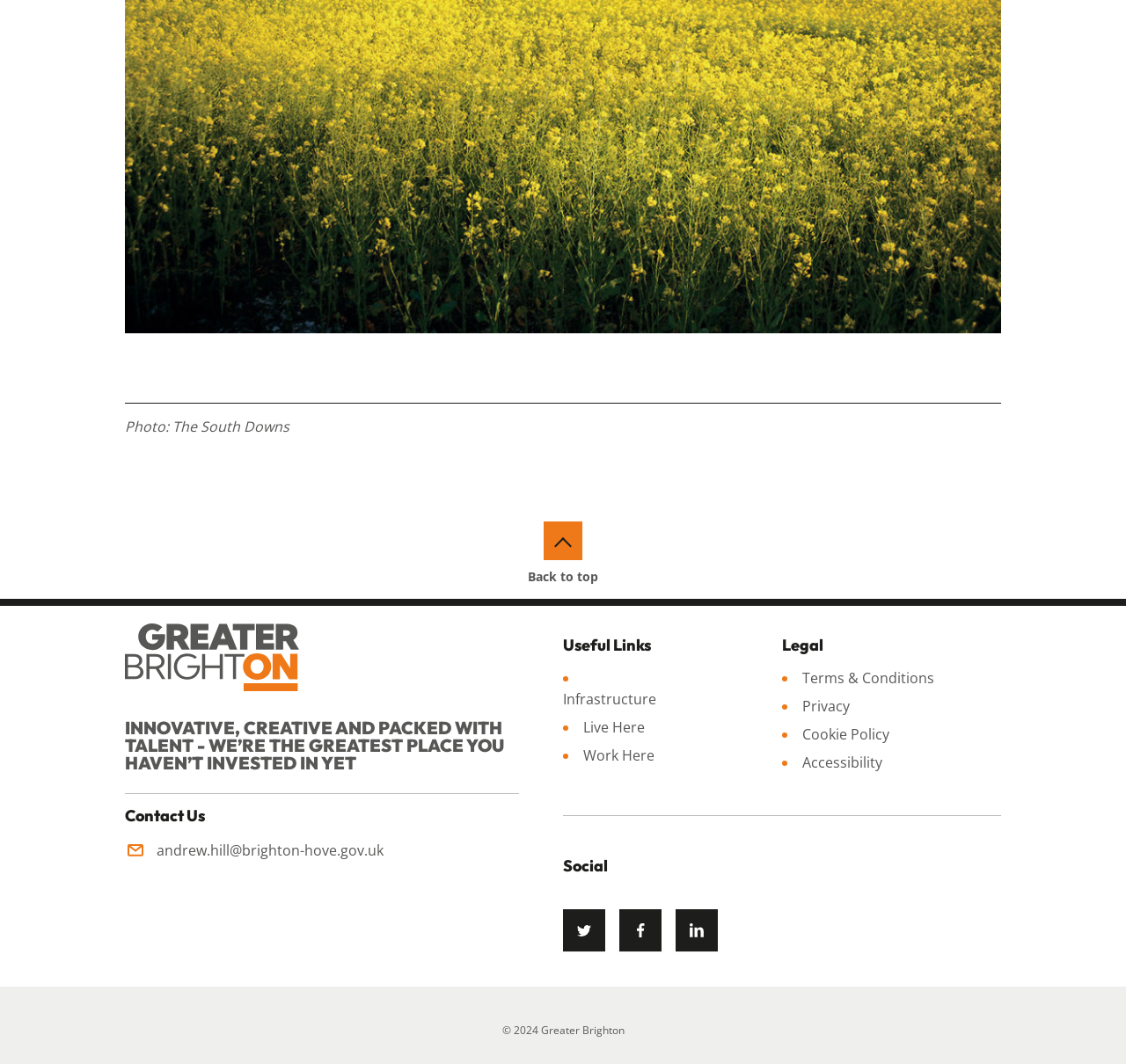Determine the bounding box coordinates in the format (top-left x, top-left y, bottom-right x, bottom-right y). Ensure all values are floating point numbers between 0 and 1. Identify the bounding box of the UI element described by: Work Here

[0.518, 0.701, 0.581, 0.719]